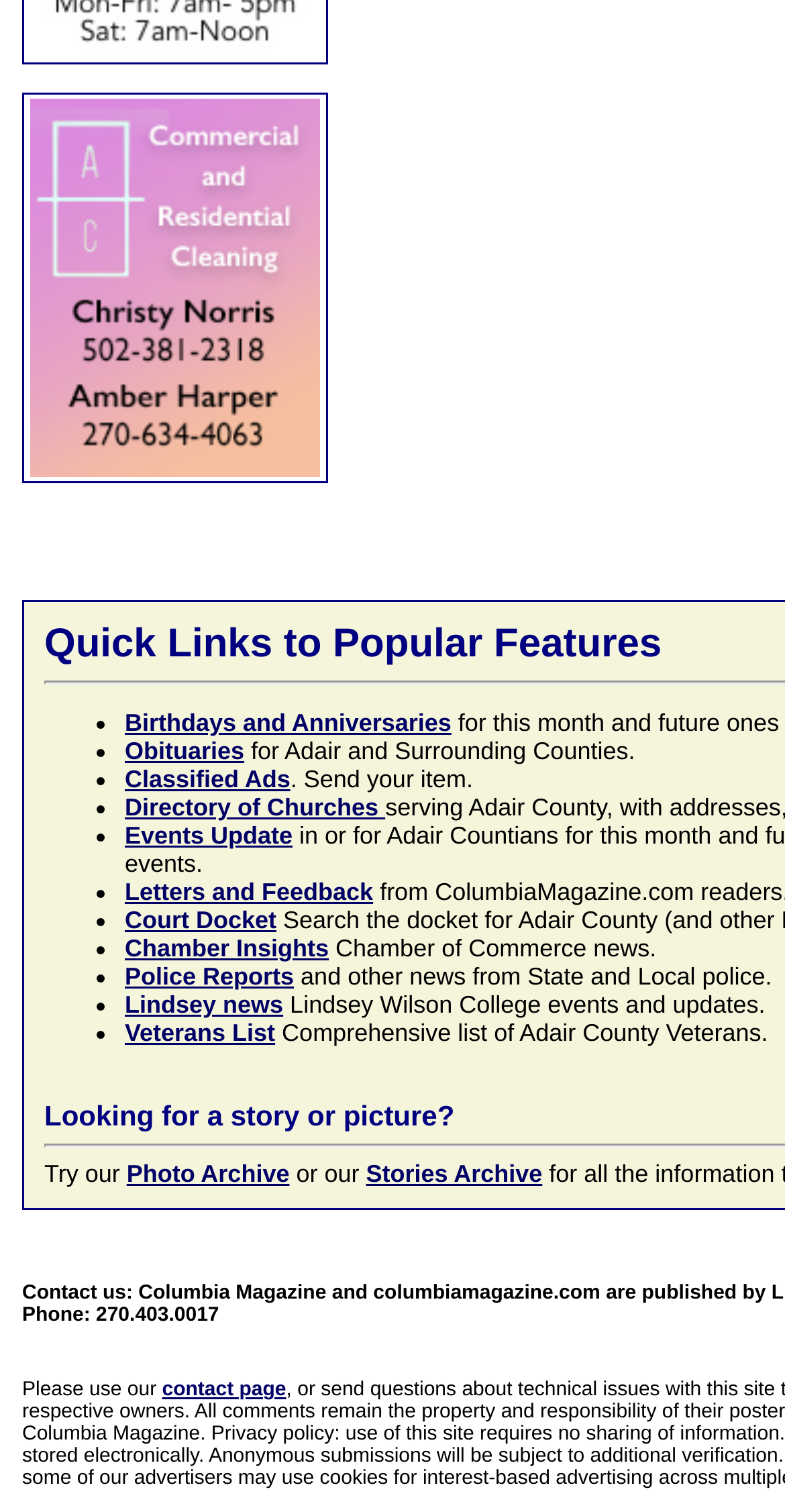Extract the bounding box coordinates for the UI element described by the text: "Obituaries". The coordinates should be in the form of [left, top, right, bottom] with values between 0 and 1.

[0.159, 0.487, 0.311, 0.506]